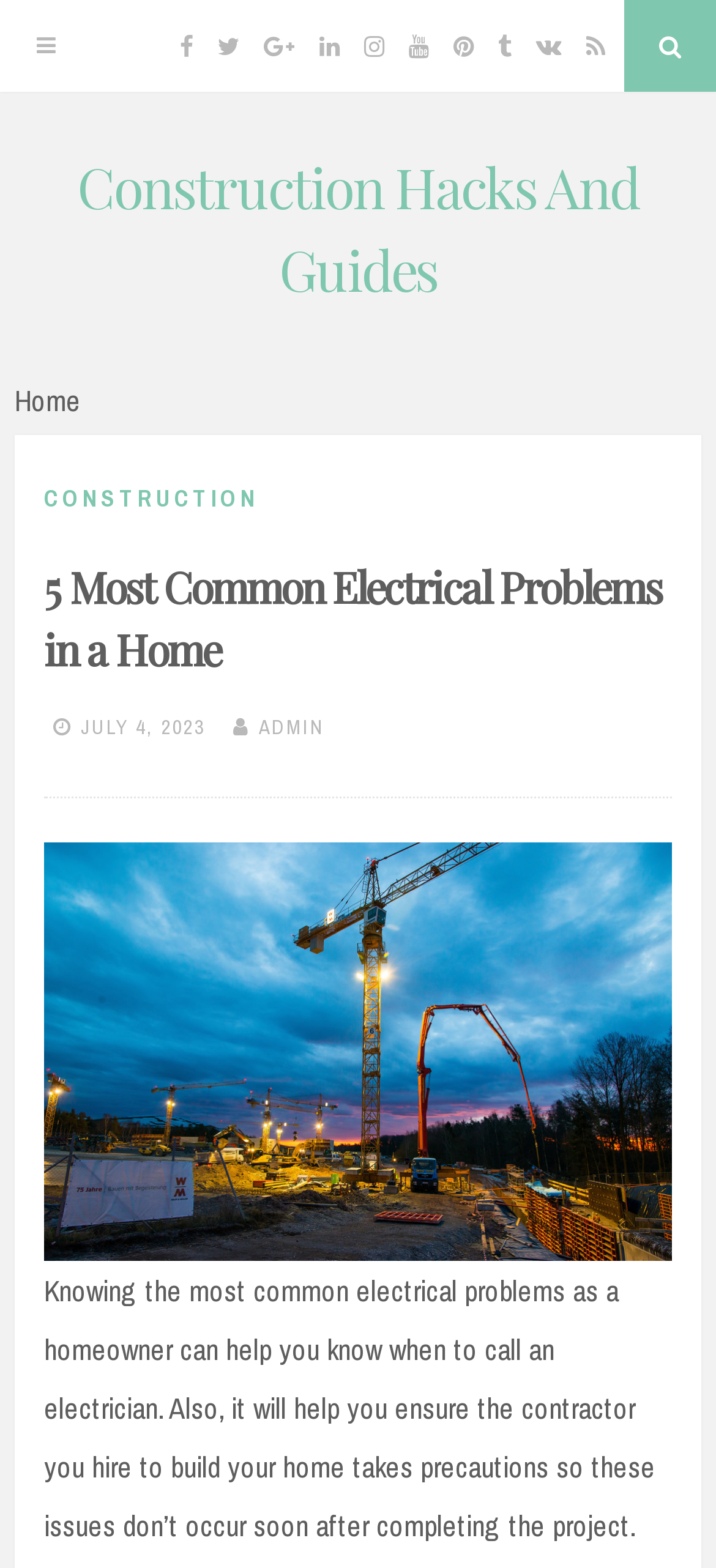Determine the bounding box coordinates for the area that needs to be clicked to fulfill this task: "Visit the FinanceGetz homepage". The coordinates must be given as four float numbers between 0 and 1, i.e., [left, top, right, bottom].

None